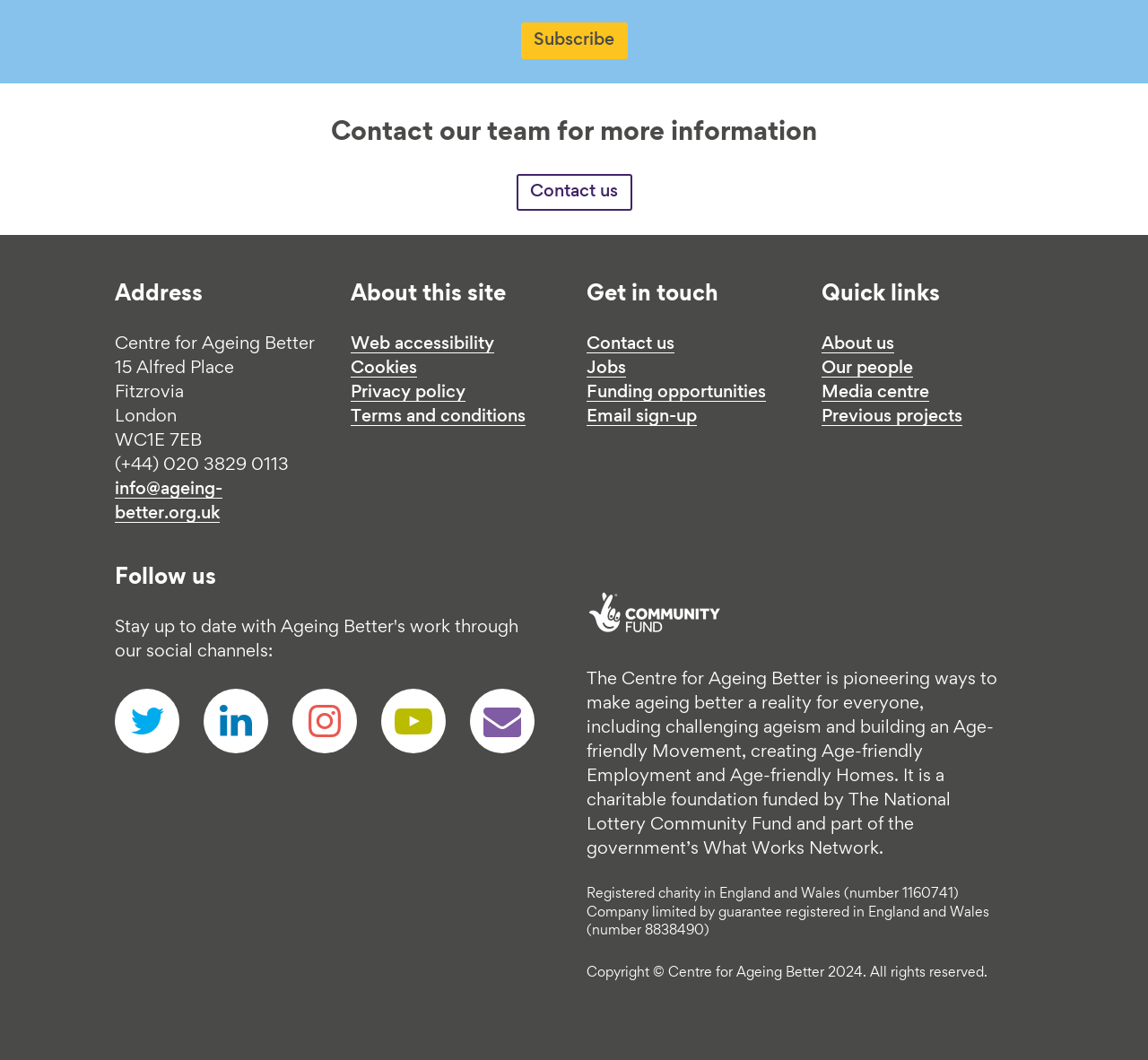Please answer the following question using a single word or phrase: What is the name of the charitable foundation that funds the organization?

The National Lottery Community Fund